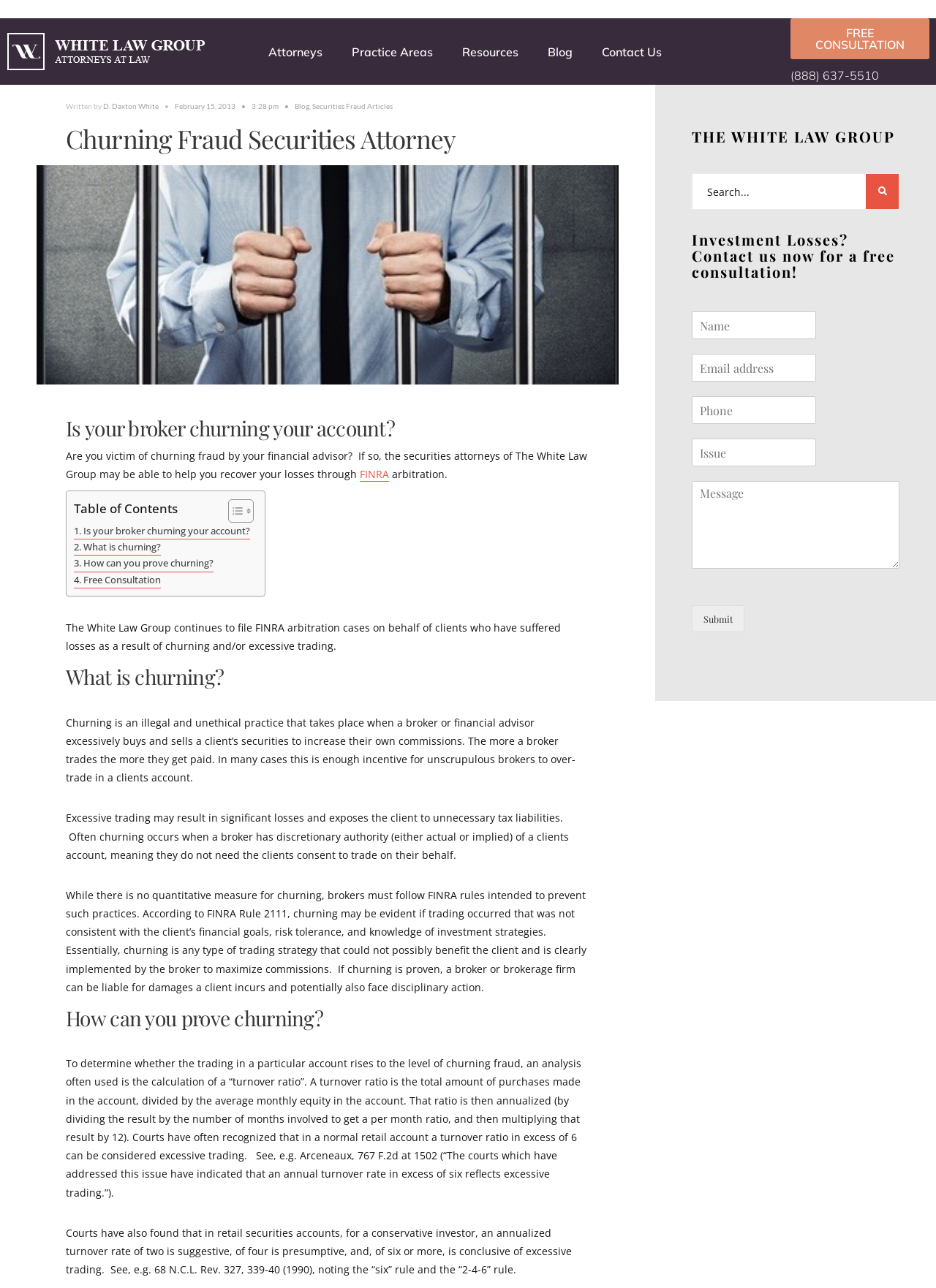Locate the bounding box of the UI element described by: "parent_node: Home title="Dashboard-Tablero"" in the given webpage screenshot.

None